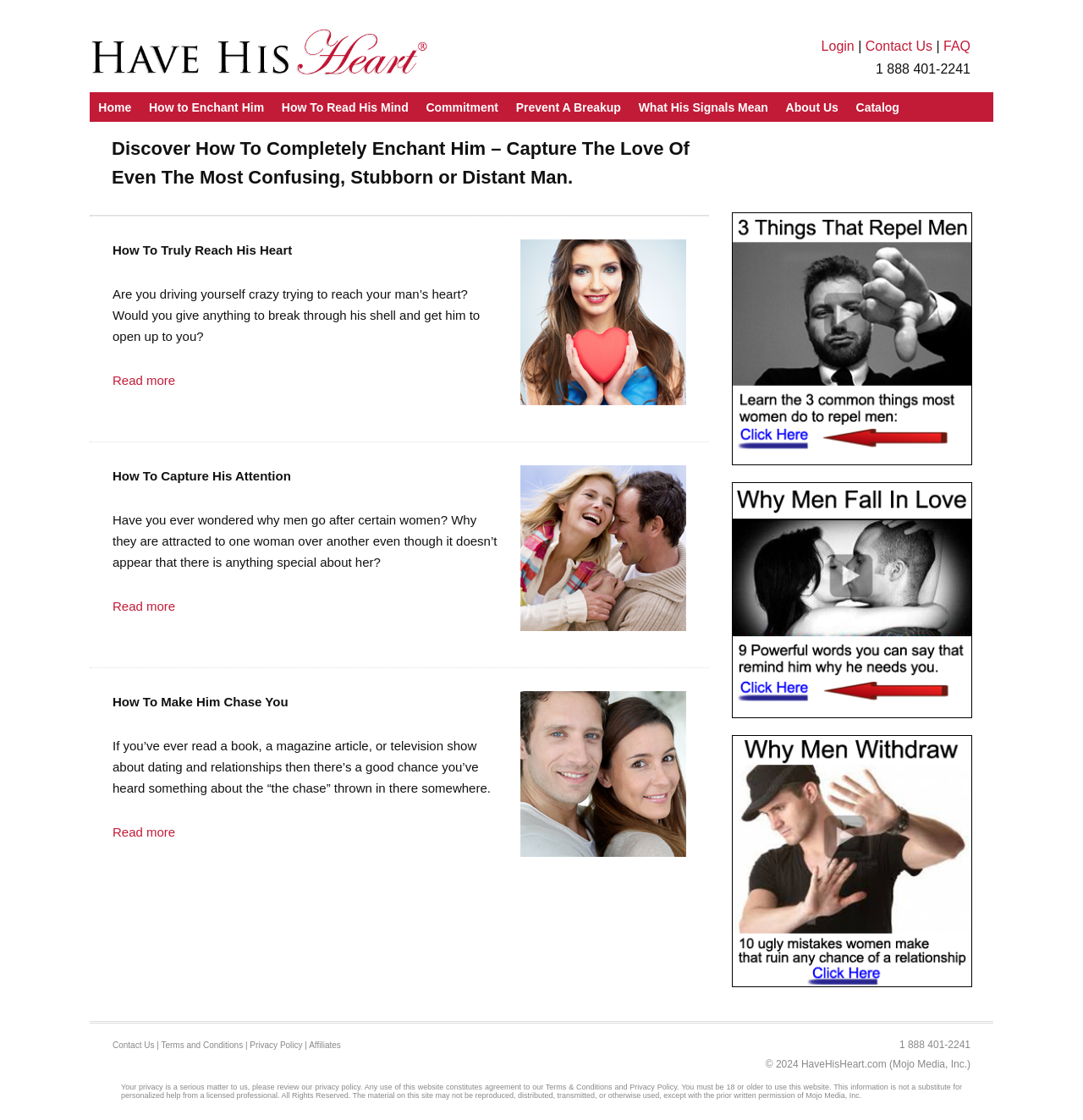Identify the bounding box of the HTML element described here: "Prevent A Breakup". Provide the coordinates as four float numbers between 0 and 1: [left, top, right, bottom].

[0.468, 0.082, 0.581, 0.109]